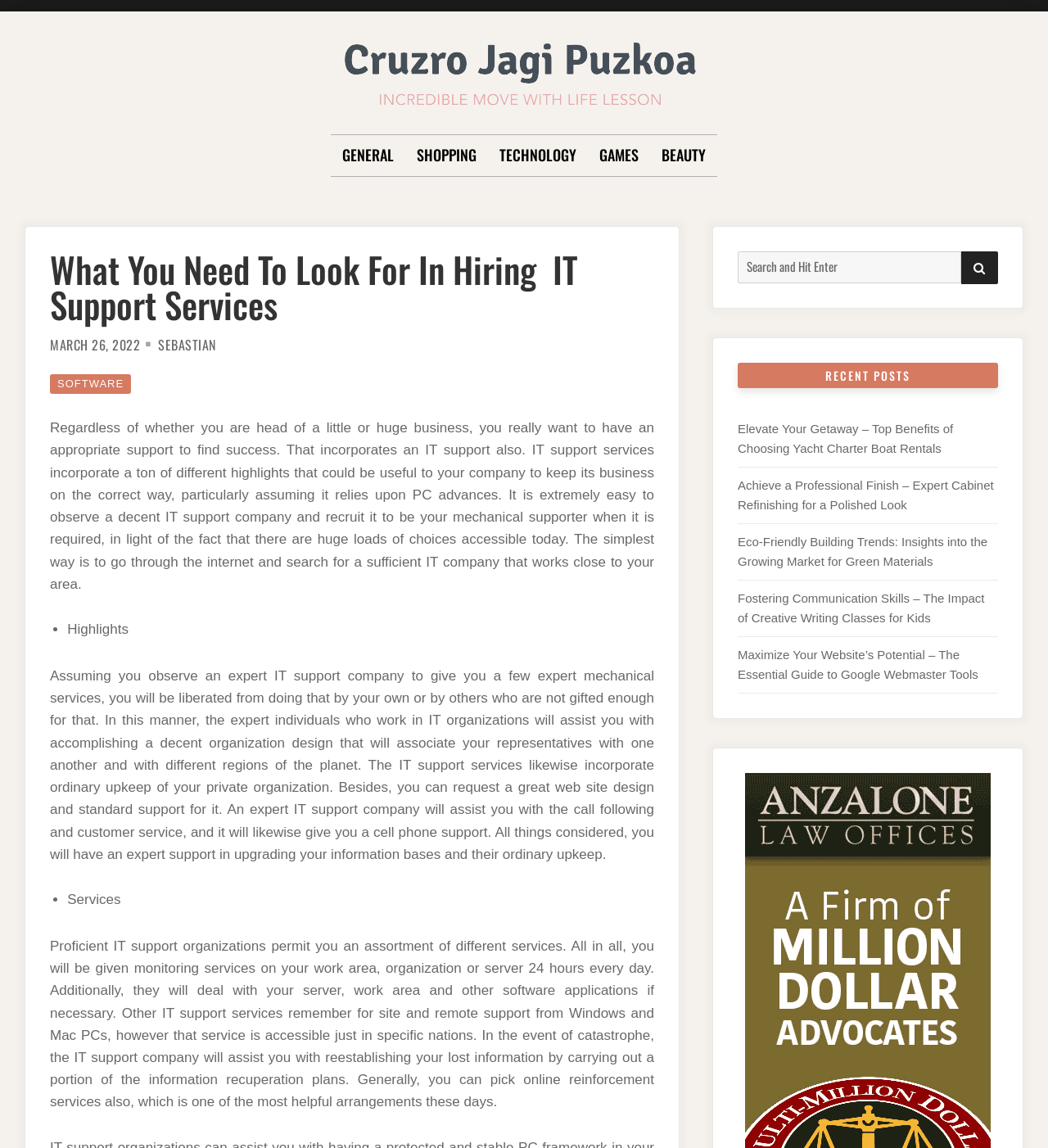Determine the coordinates of the bounding box for the clickable area needed to execute this instruction: "Click on the 'GENERAL' link".

[0.327, 0.118, 0.376, 0.153]